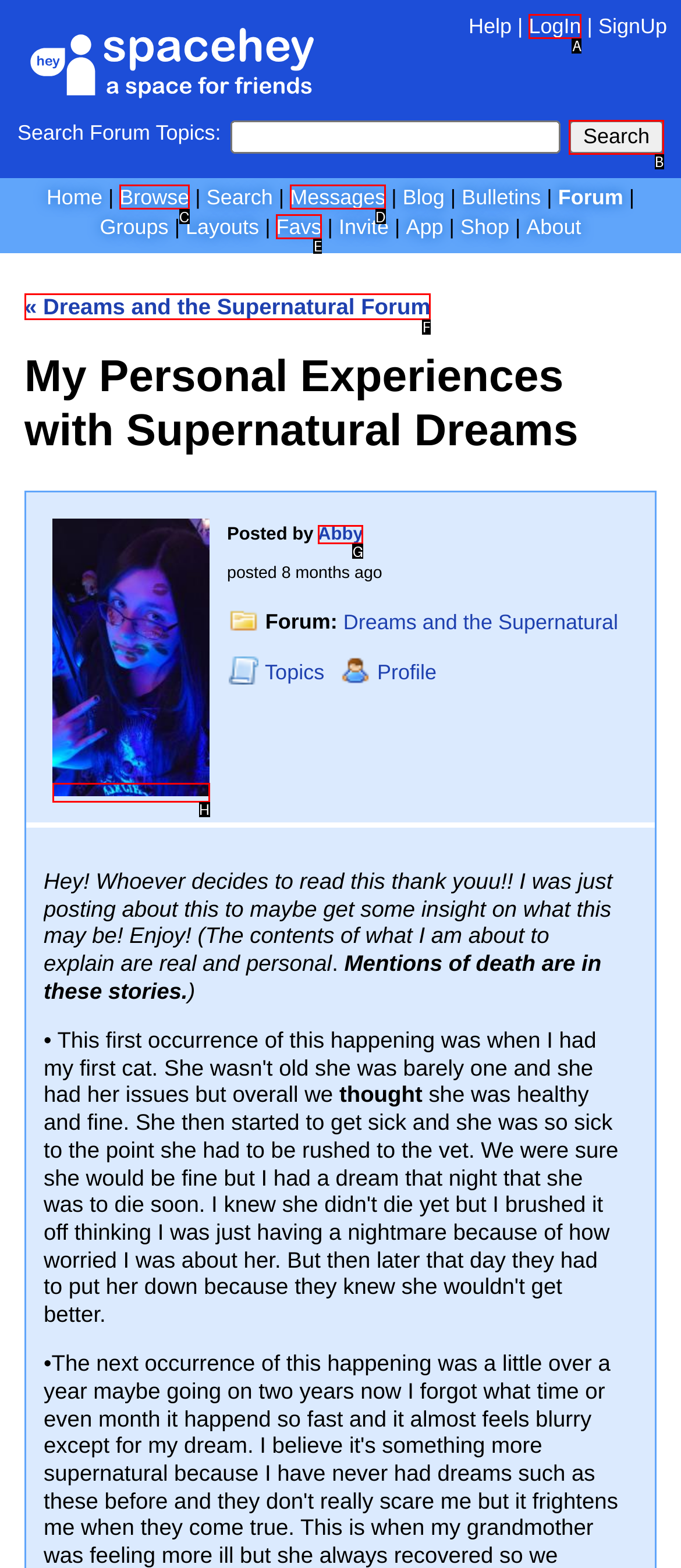Which lettered option should be clicked to achieve the task: View Abby's profile? Choose from the given choices.

G